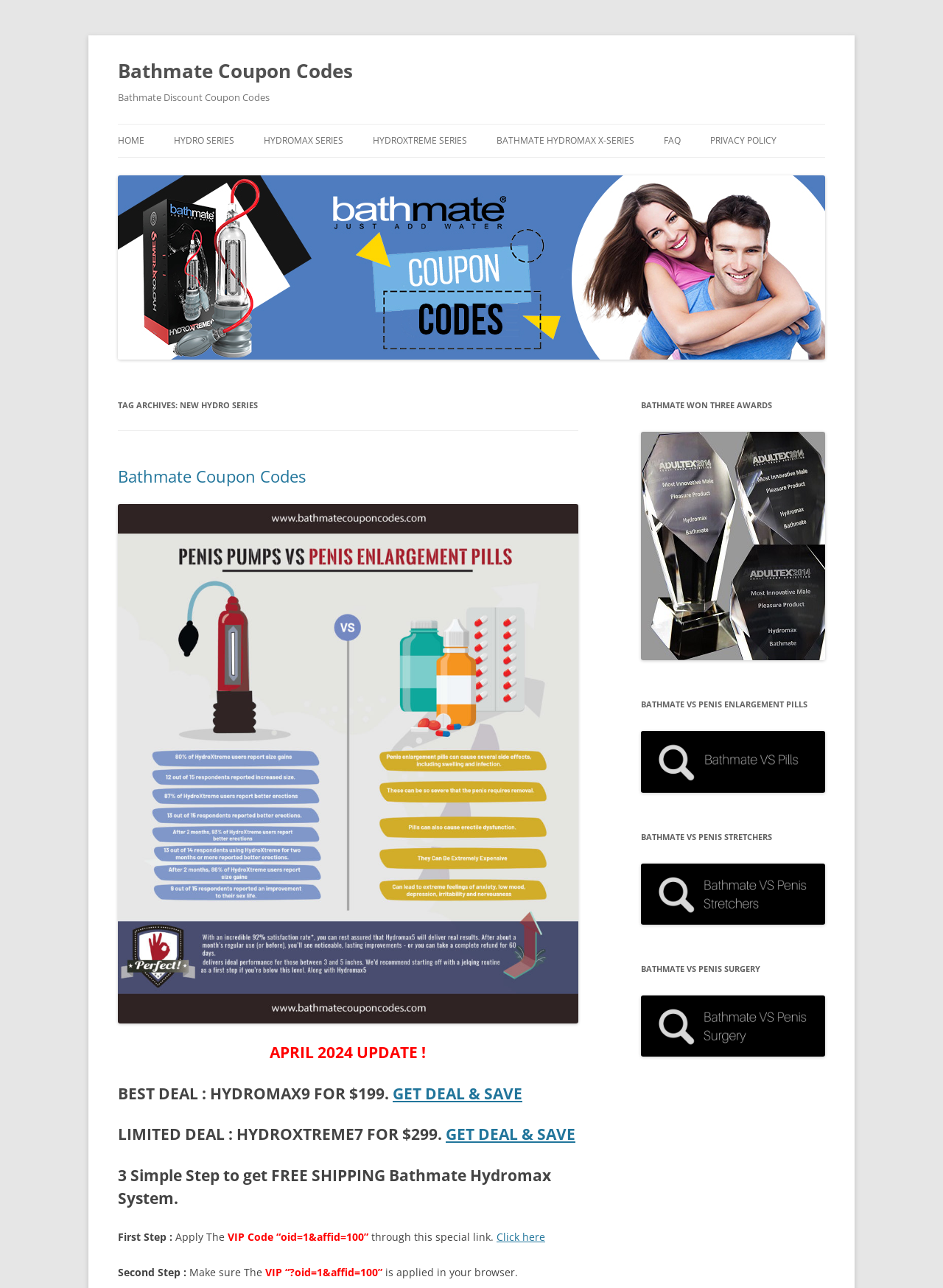Please find the bounding box coordinates of the element's region to be clicked to carry out this instruction: "View 'APRIL 2024 UPDATE!' details".

[0.125, 0.809, 0.613, 0.827]